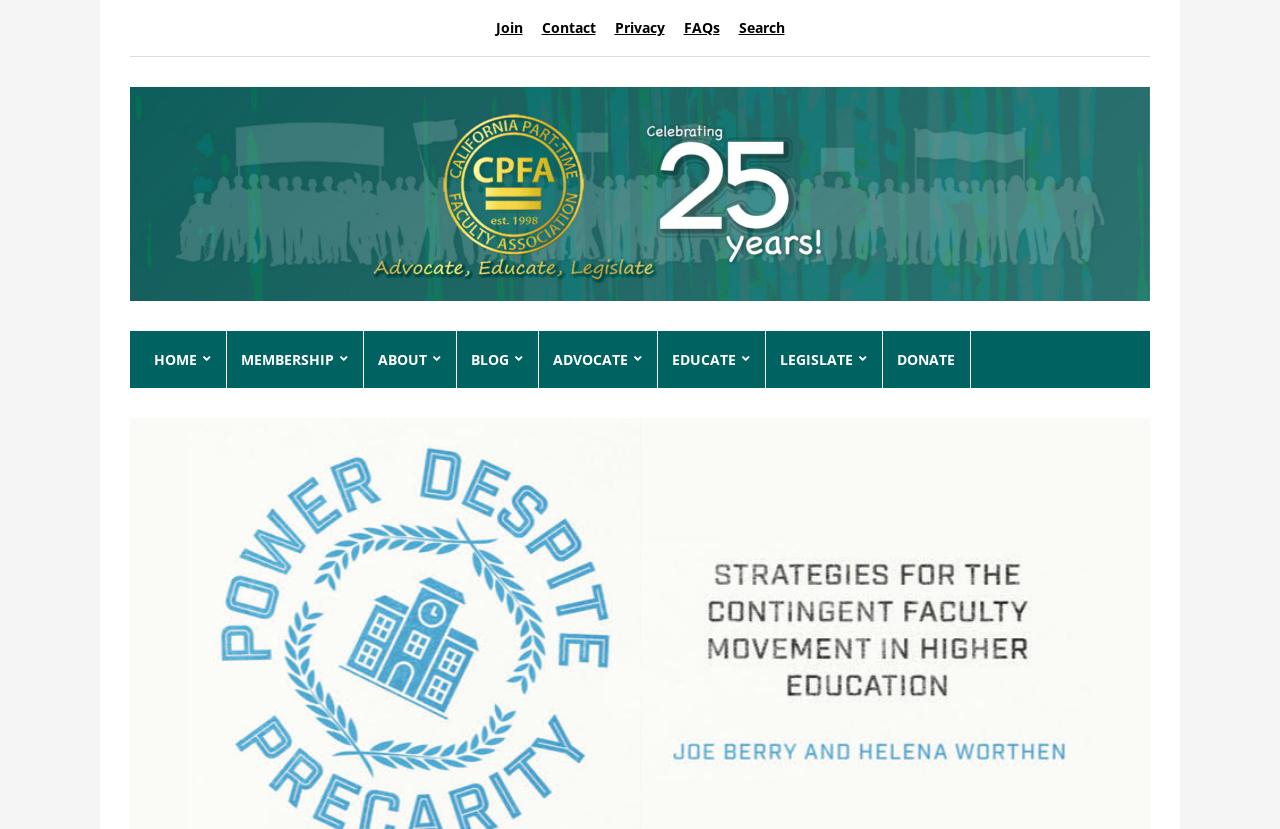Please answer the following question using a single word or phrase: What is the logo of the website?

CPFA Forum and Blog